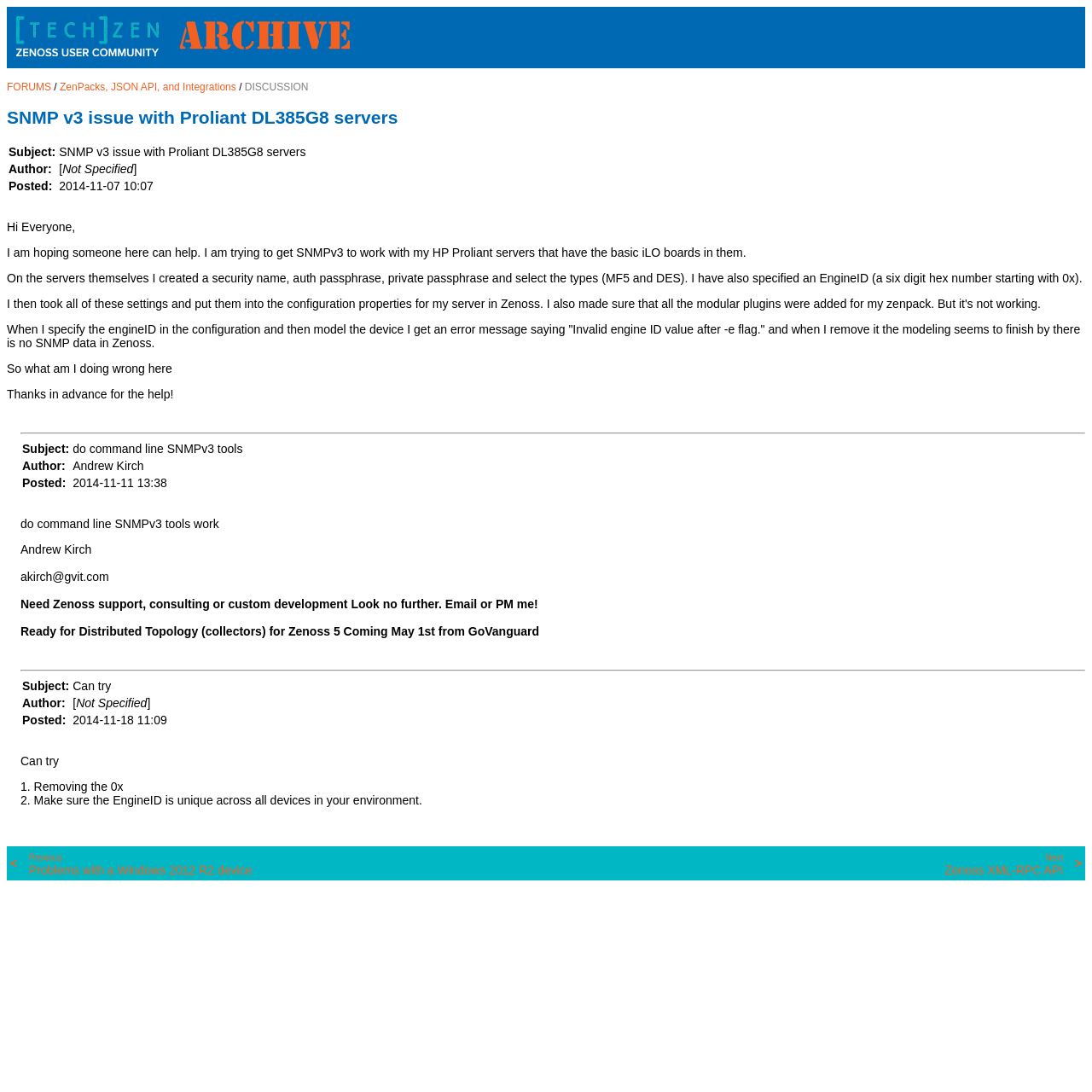Determine the bounding box for the described HTML element: "Next Zenoss XML-RPC API". Ensure the coordinates are four float numbers between 0 and 1 in the format [left, top, right, bottom].

[0.865, 0.778, 0.973, 0.803]